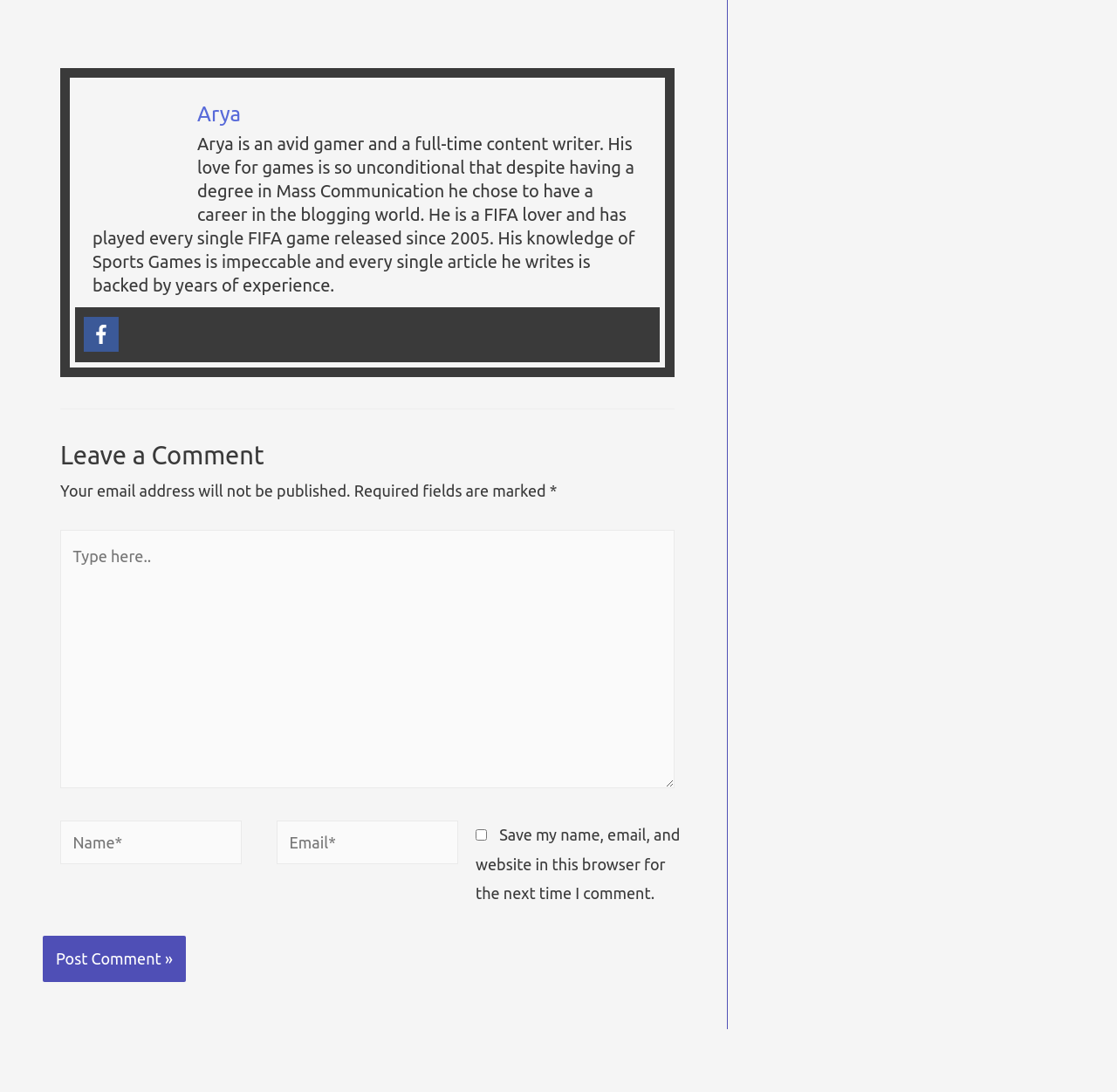Please answer the following question using a single word or phrase: 
Who is the author of the article?

Arya